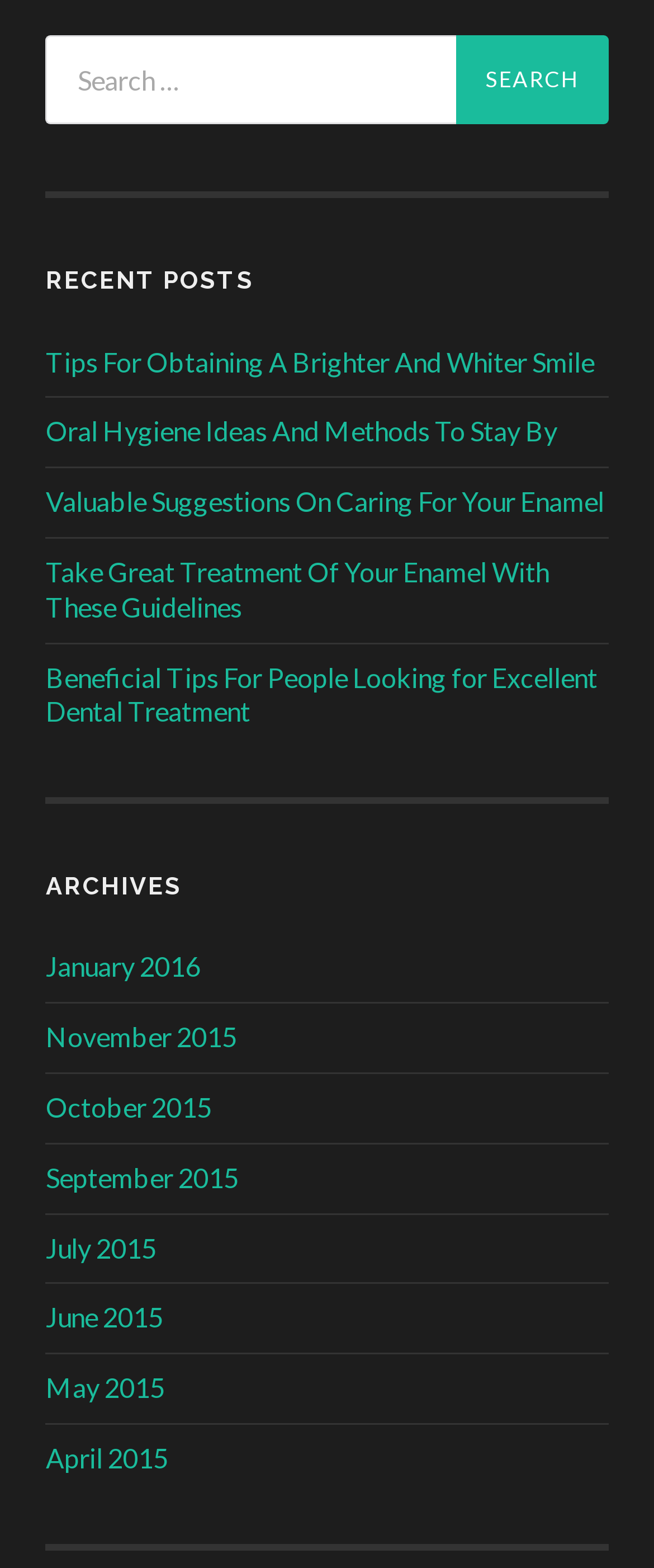Based on the image, please respond to the question with as much detail as possible:
What type of content is listed under 'RECENT POSTS'?

The section 'RECENT POSTS' contains a list of links with descriptive titles, such as 'Tips For Obtaining A Brighter And Whiter Smile' and 'Oral Hygiene Ideas And Methods To Stay By'. These titles suggest that the links point to articles or blog posts related to dental care.